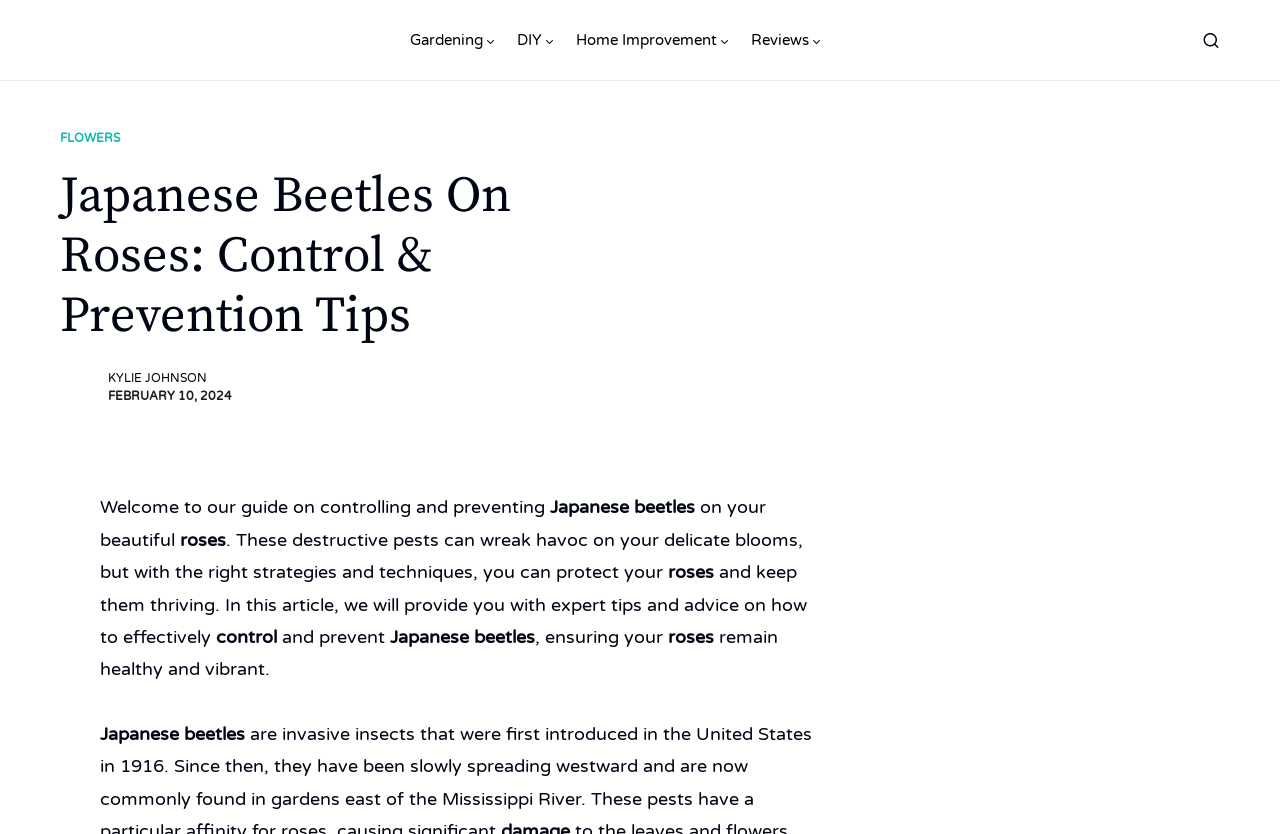Using details from the image, please answer the following question comprehensively:
What is the topic of the article?

The topic of the article can be determined by reading the heading 'Japanese Beetles On Roses: Control & Prevention Tips' which is located at the top of the webpage.